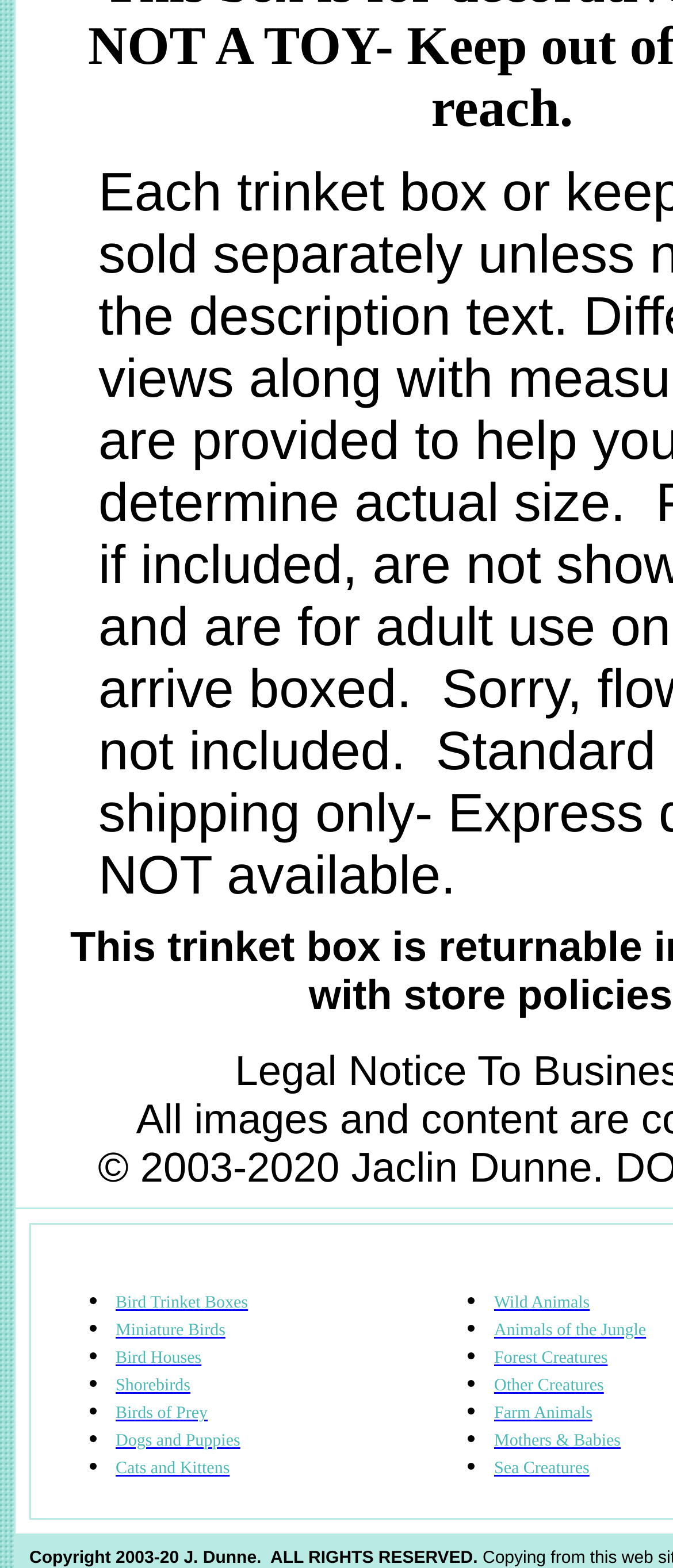Please answer the following query using a single word or phrase: 
What is the first category of trinket boxes?

Bird Trinket Boxes